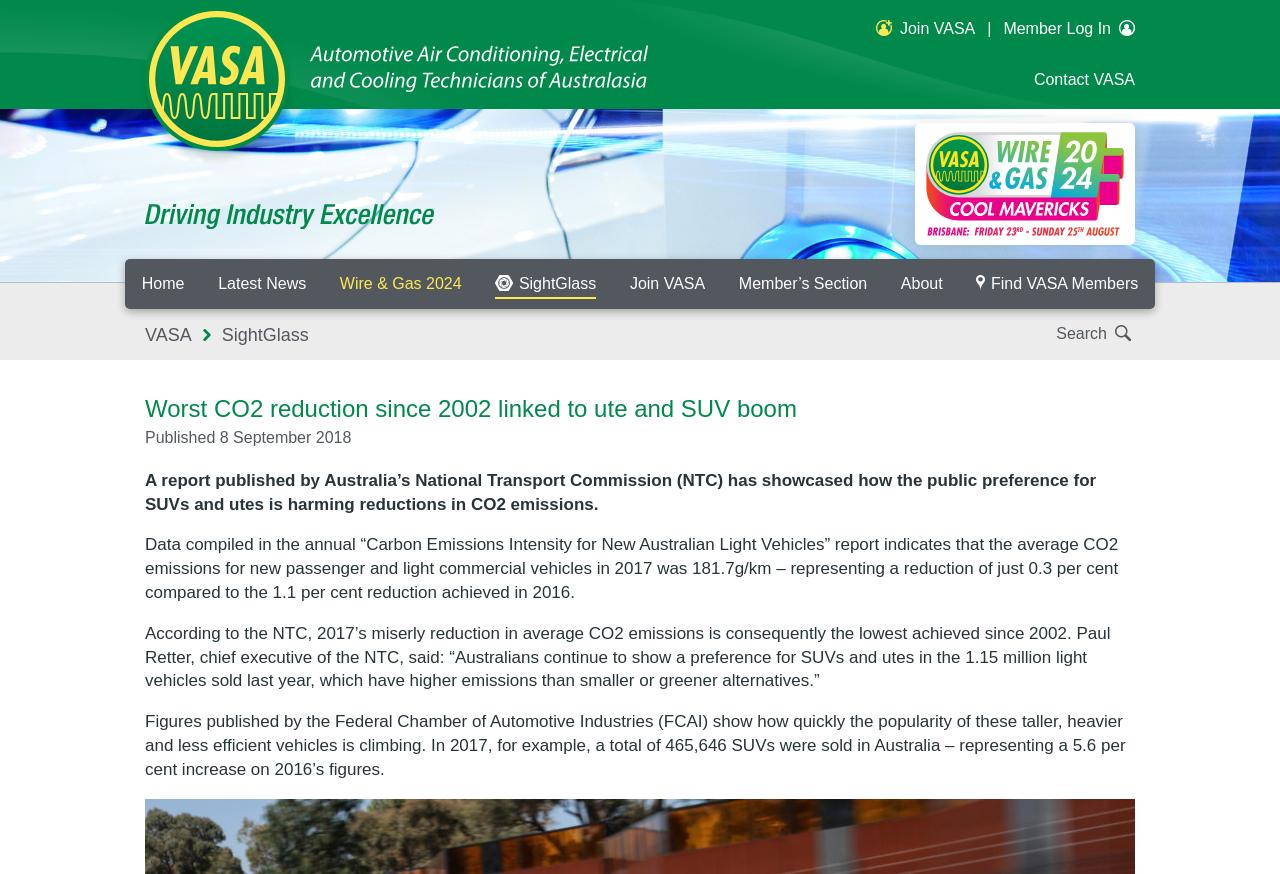Locate the bounding box coordinates of the element I should click to achieve the following instruction: "Read the latest news".

[0.157, 0.297, 0.252, 0.354]